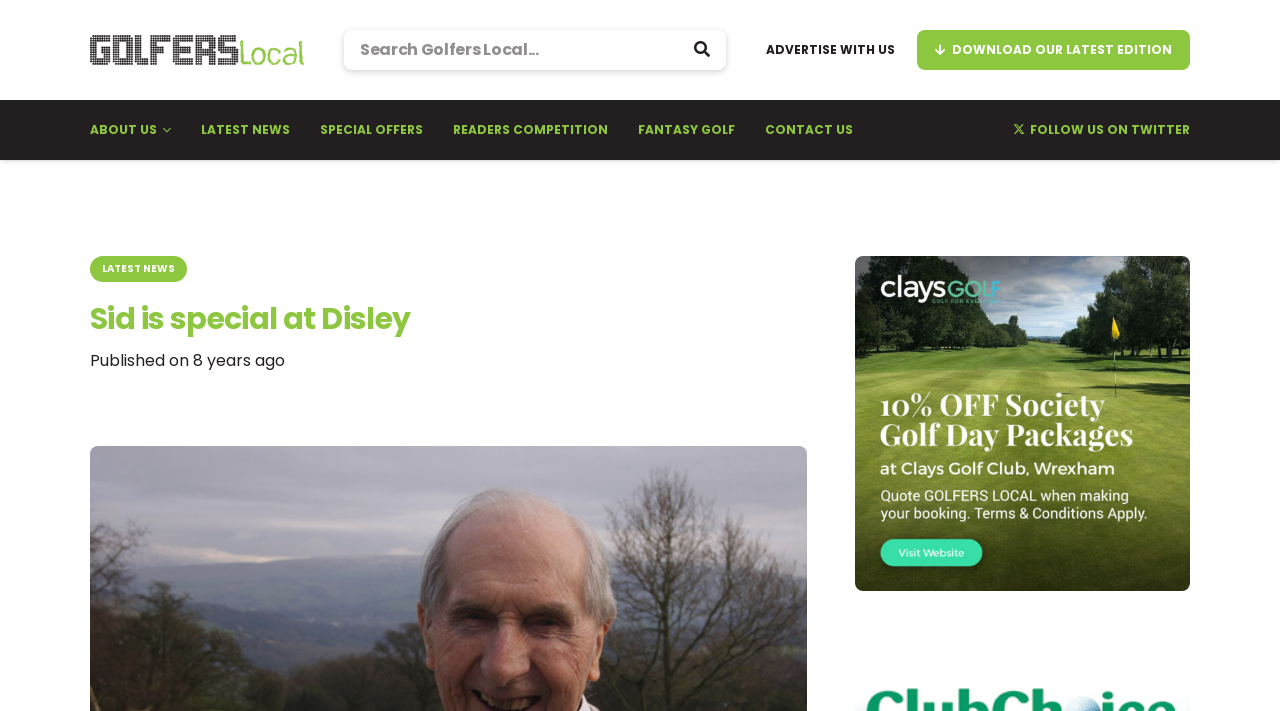Please identify the bounding box coordinates of the element I need to click to follow this instruction: "View the golf packages at Clays Golf Wrexham".

[0.668, 0.36, 0.93, 0.831]